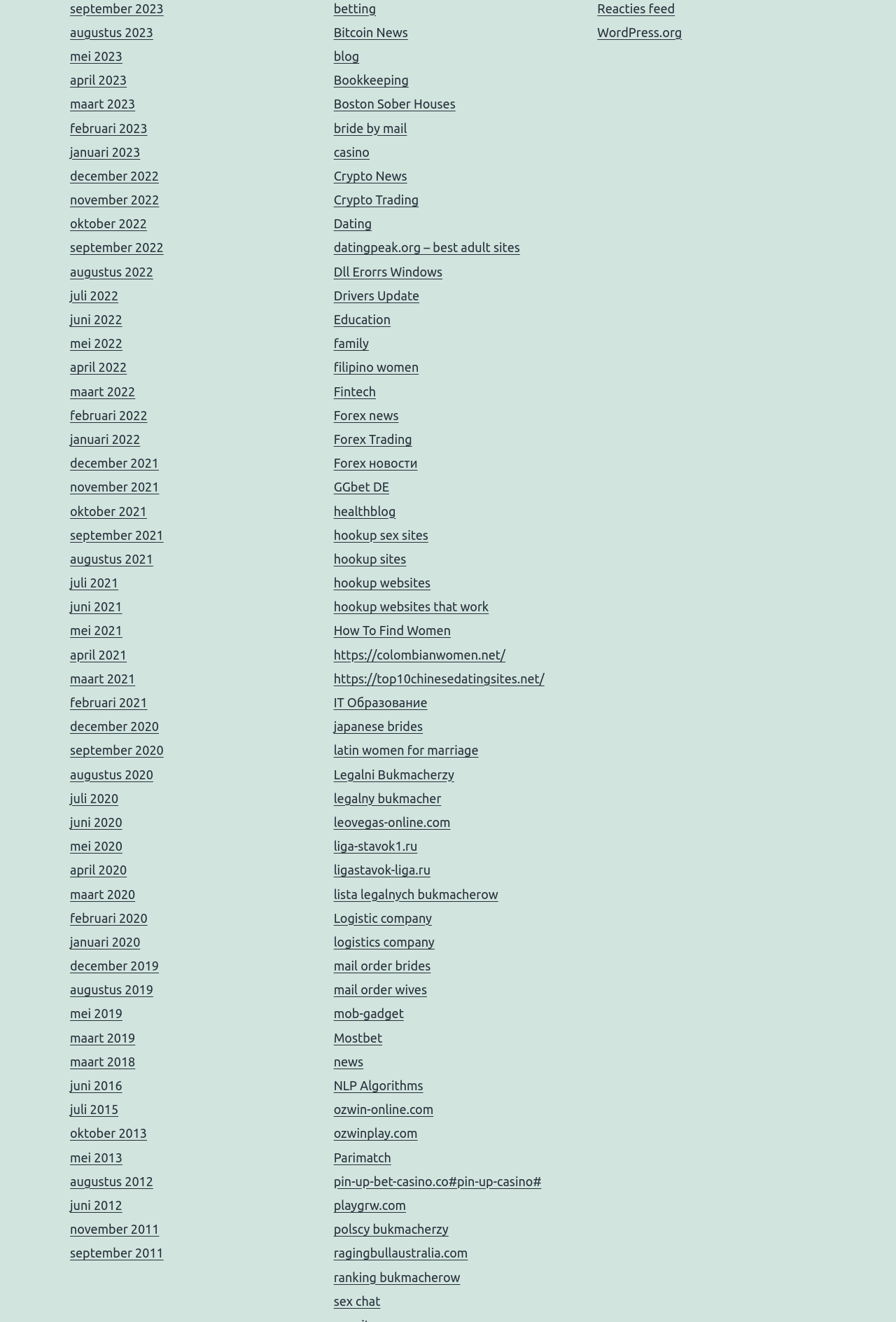Identify the bounding box coordinates of the clickable section necessary to follow the following instruction: "go to Bitcoin News". The coordinates should be presented as four float numbers from 0 to 1, i.e., [left, top, right, bottom].

[0.372, 0.019, 0.455, 0.03]